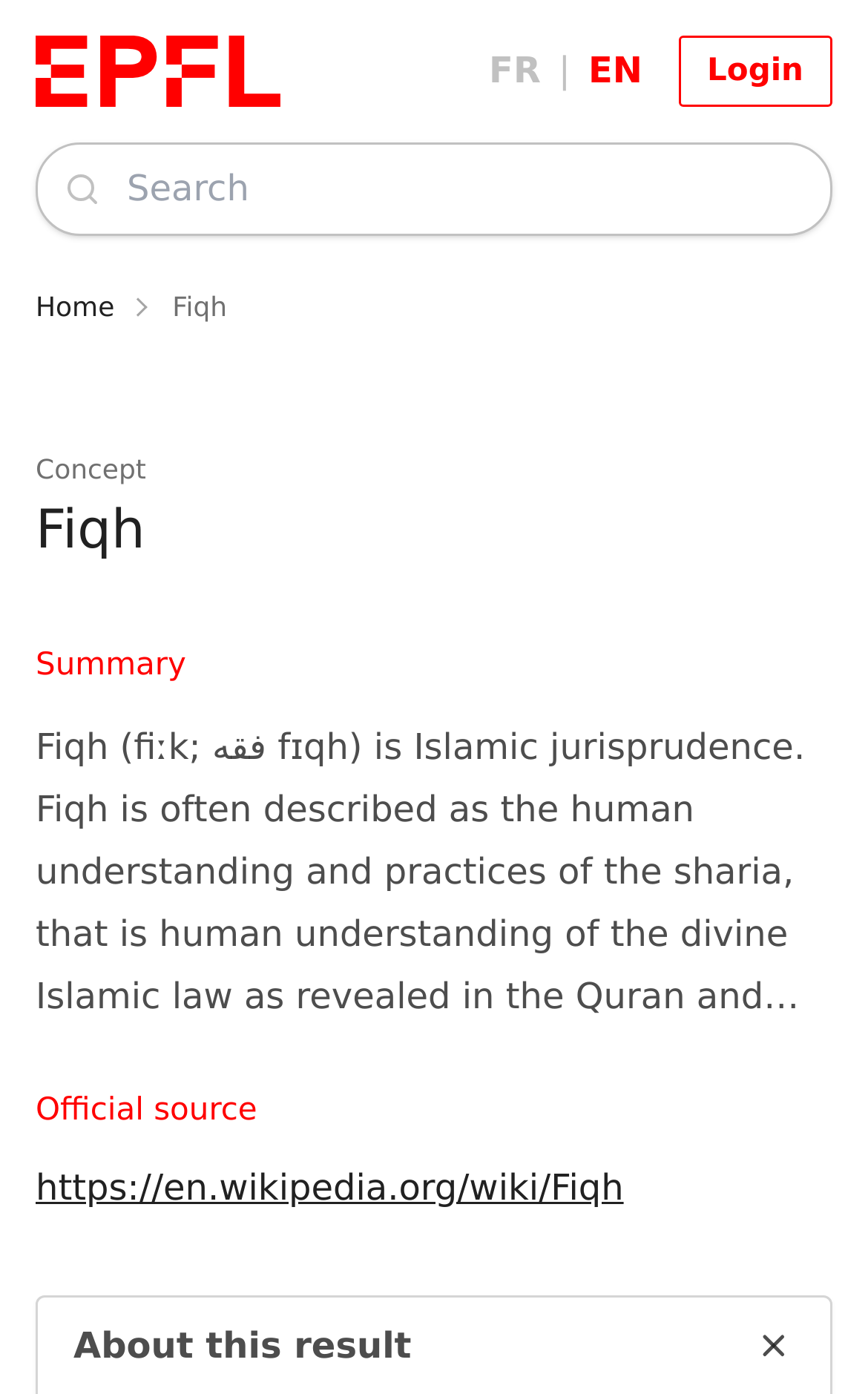Elaborate on the webpage's design and content in a detailed caption.

The webpage is about Fiqh, which is Islamic jurisprudence. At the top left corner, there is an EPFL logo, an image with a link to the EPFL website. Next to the logo, there are language options, including FR and EN, which are links to switch the language of the webpage. On the top right corner, there is a login link.

Below the language options, there is a search bar, a combobox with an autocomplete feature, where users can input search queries. To the left of the search bar, there is a small image. 

The webpage has a navigation breadcrumb section, which shows the current location of the user. The breadcrumb starts with a "Home" link, followed by a "Fiqh" link, indicating that the user is currently on the Fiqh page.

Below the navigation section, there is a heading that reads "Fiqh" in a larger font size. Under the heading, there are several sections of text, including a "Concept" section, a "Summary" section, and an "Official source" section. The "Official source" section contains a link to a Wikipedia page about Fiqh, which has a small image next to it.

Overall, the webpage appears to be a knowledge page about Fiqh, providing information and resources about the topic.